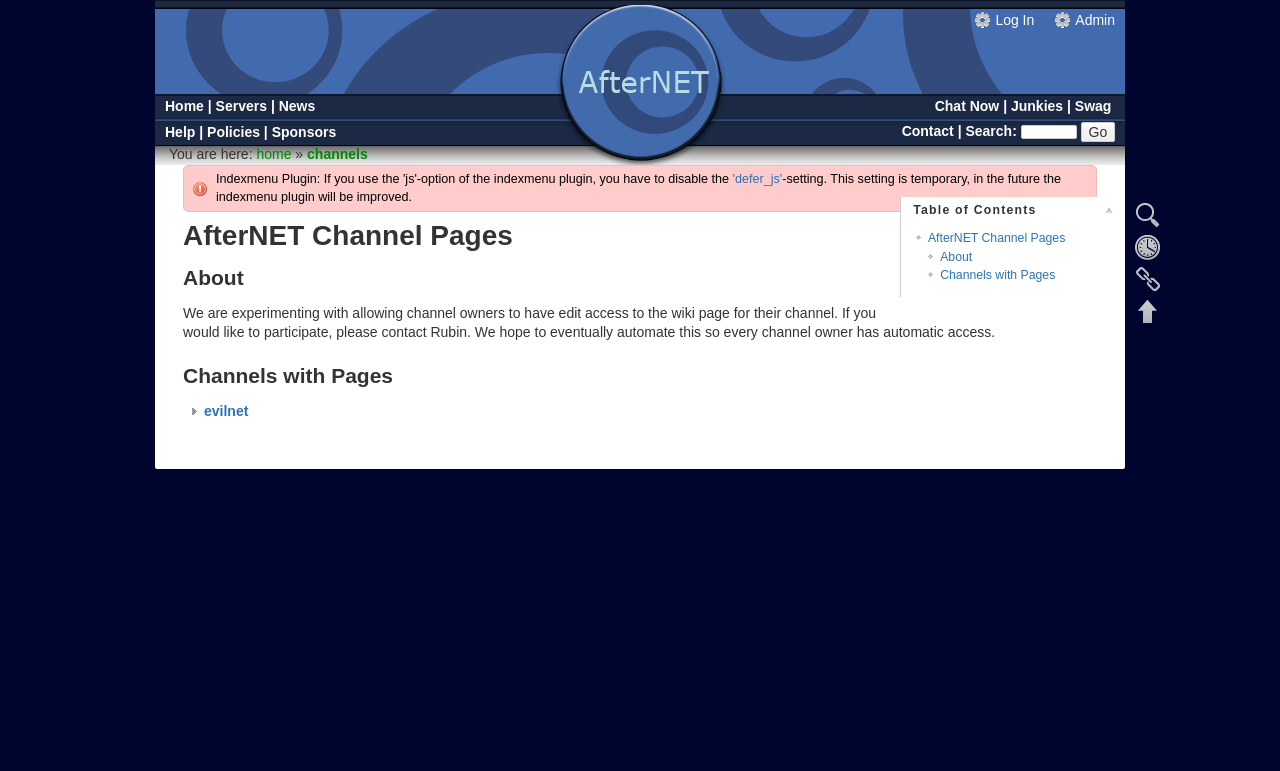What is the purpose of the textbox on the top right?
Answer the question with a single word or phrase derived from the image.

Search